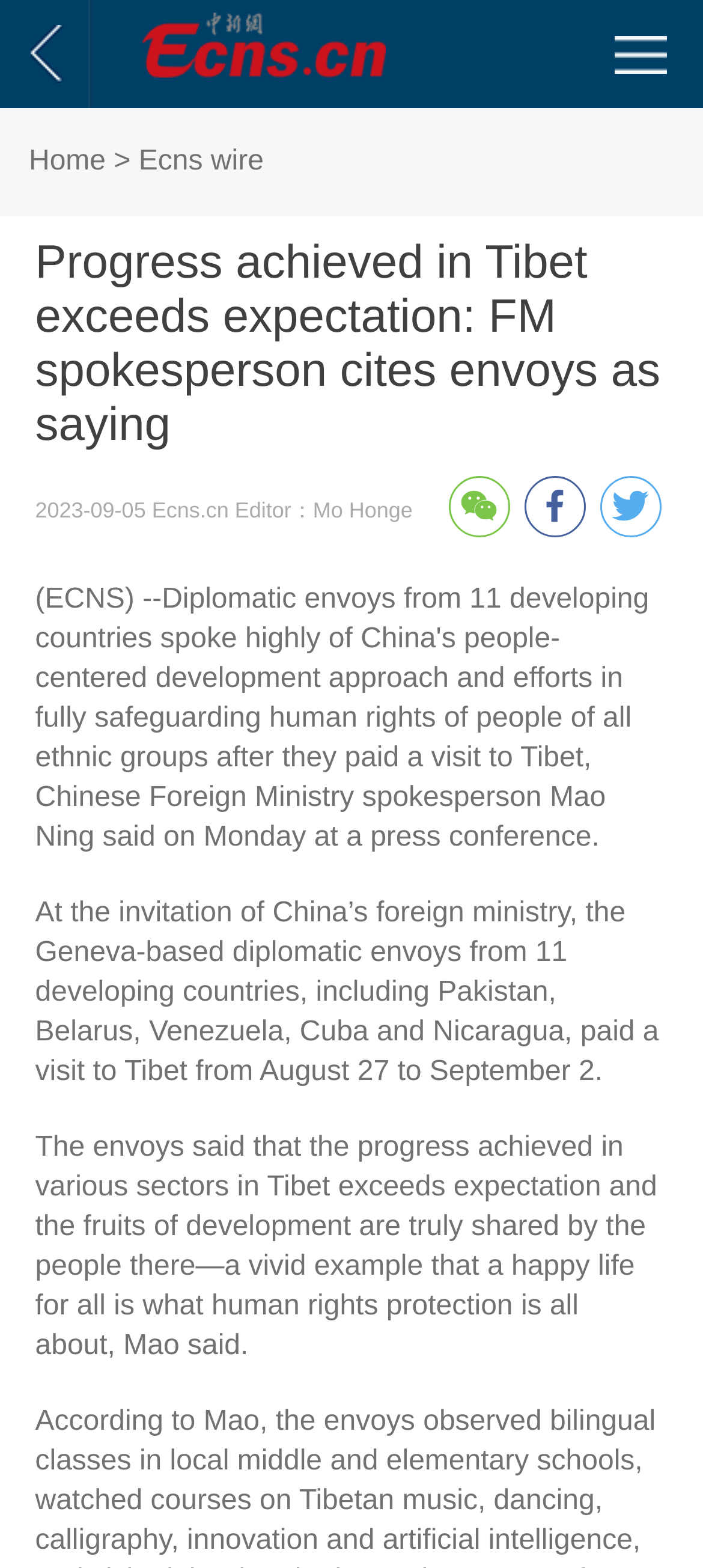How many countries' diplomatic envoys visited Tibet?
Please look at the screenshot and answer using one word or phrase.

11